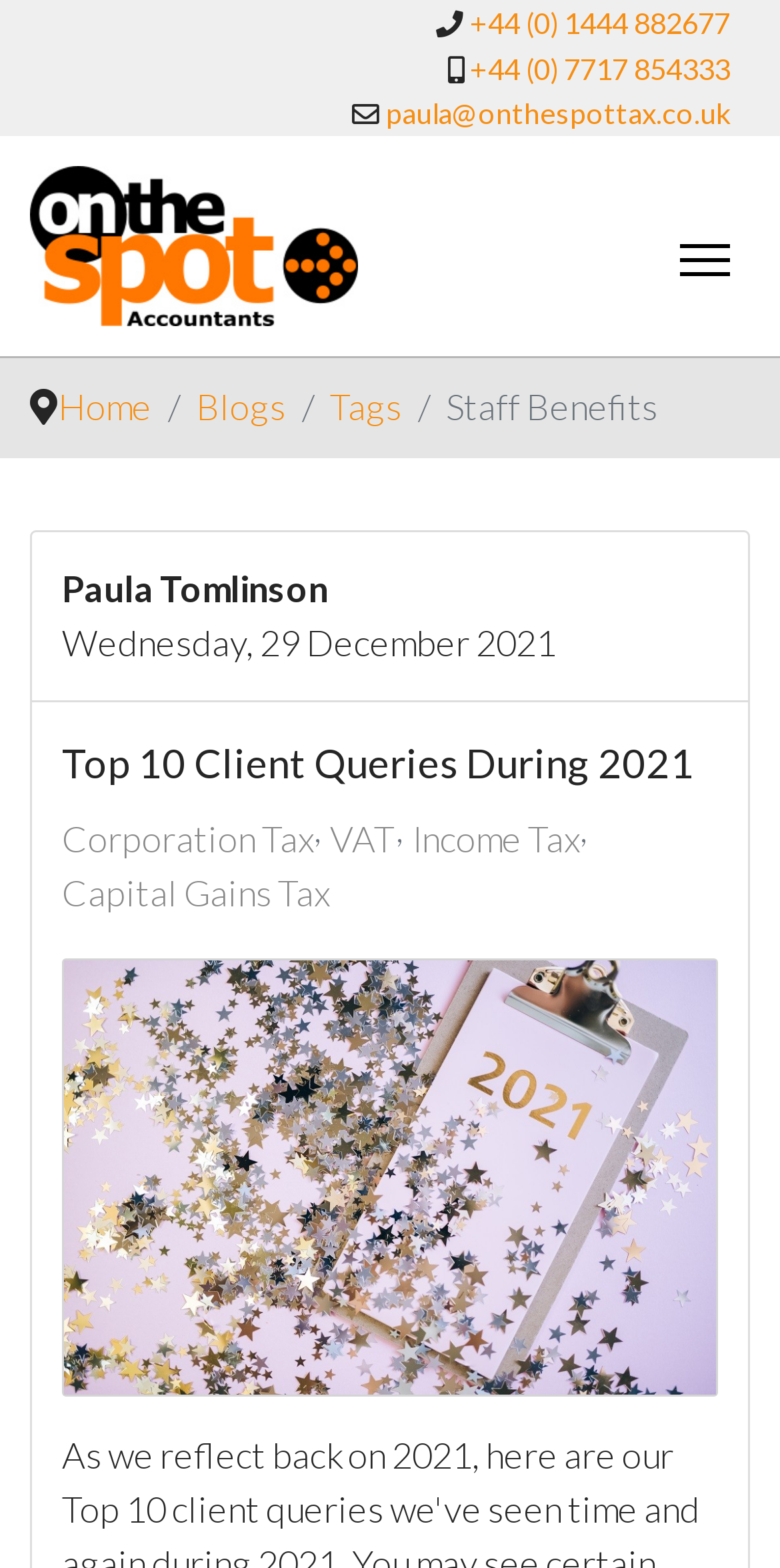Please predict the bounding box coordinates of the element's region where a click is necessary to complete the following instruction: "Learn about Corporation Tax". The coordinates should be represented by four float numbers between 0 and 1, i.e., [left, top, right, bottom].

[0.079, 0.518, 0.403, 0.552]